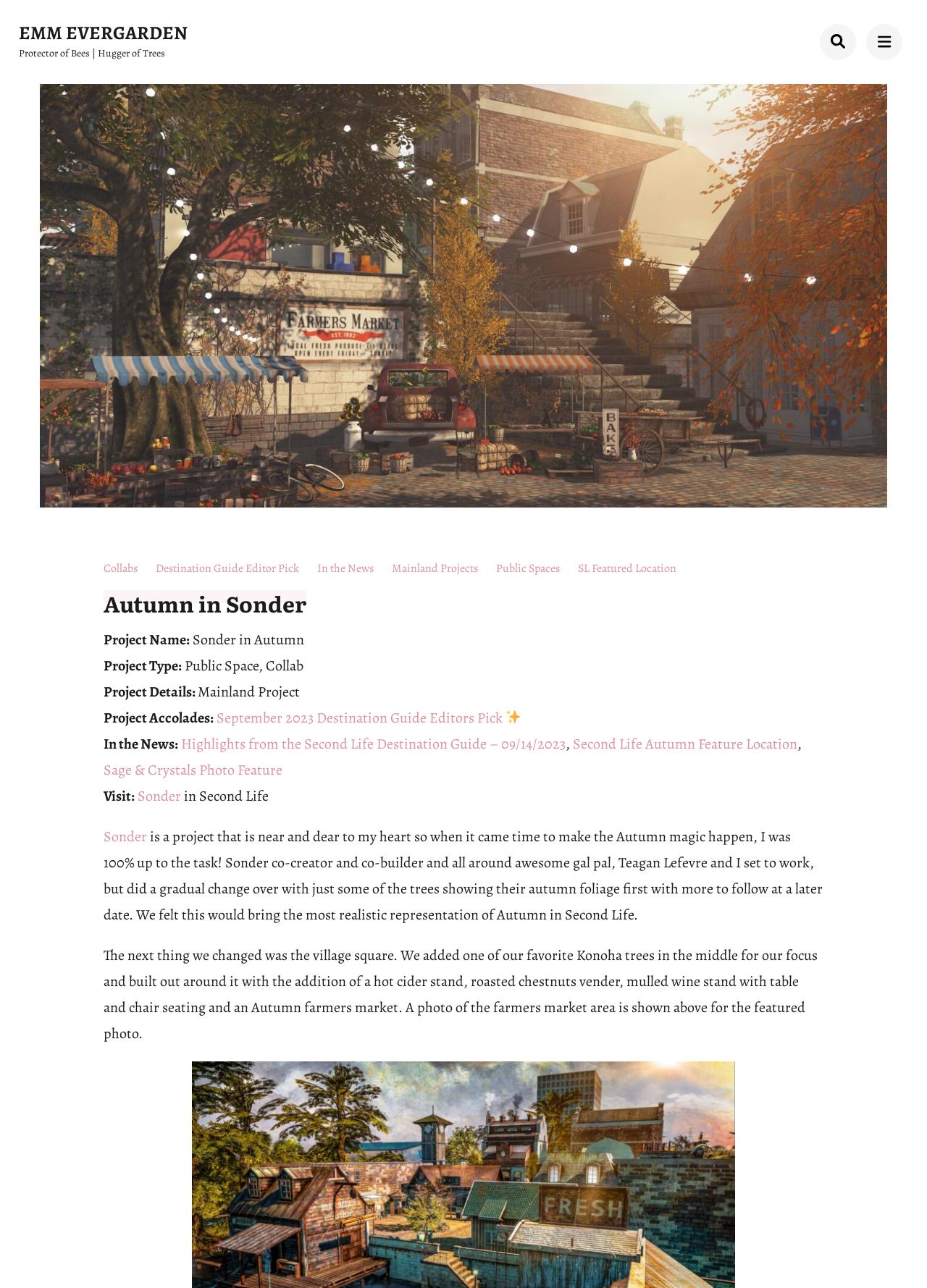Please answer the following question using a single word or phrase: 
What is the focus of the project?

Autumn magic